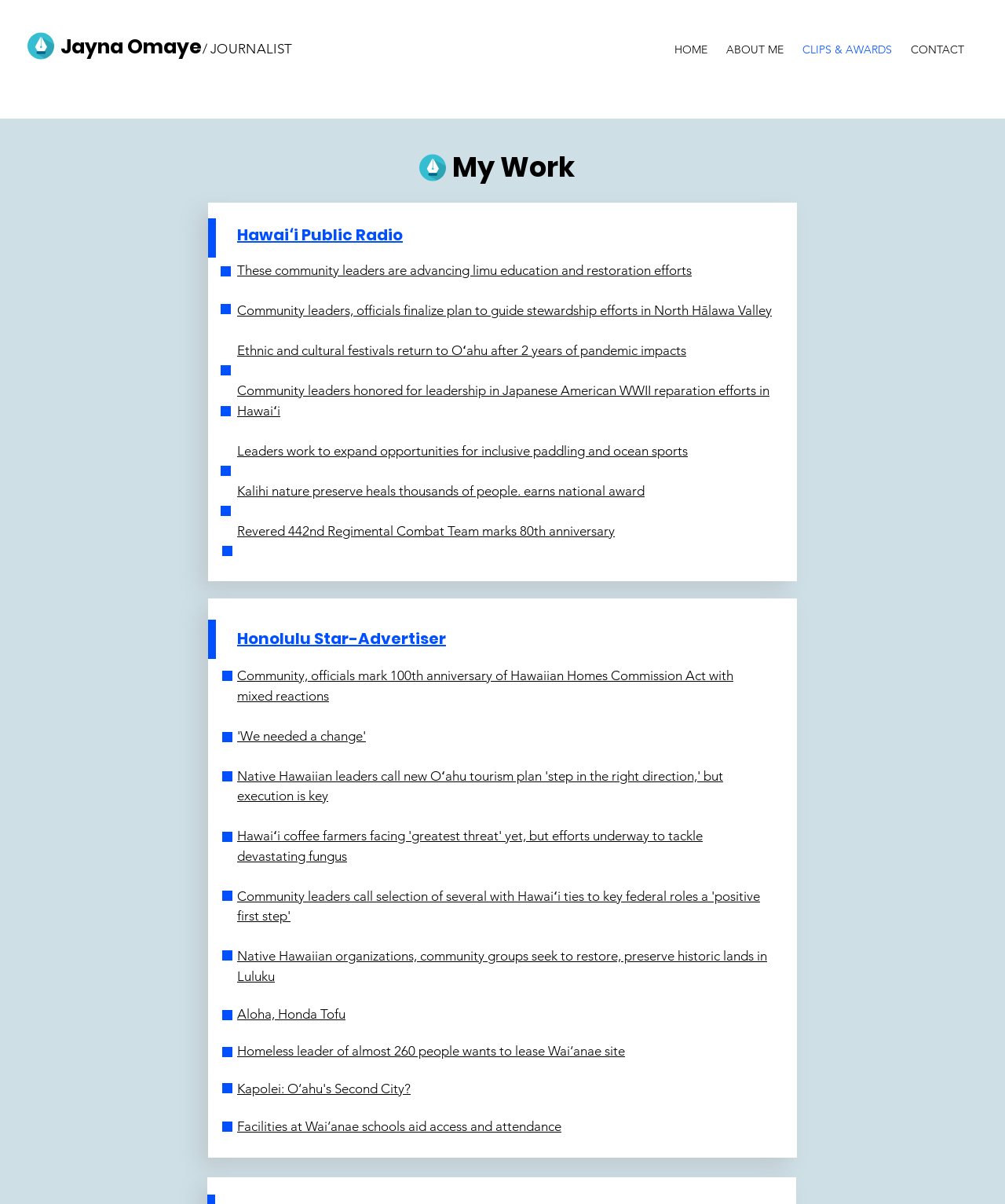Please locate the bounding box coordinates of the element that needs to be clicked to achieve the following instruction: "Explore 'Kapolei: O‘ahu's Second City?' article". The coordinates should be four float numbers between 0 and 1, i.e., [left, top, right, bottom].

[0.236, 0.898, 0.409, 0.911]